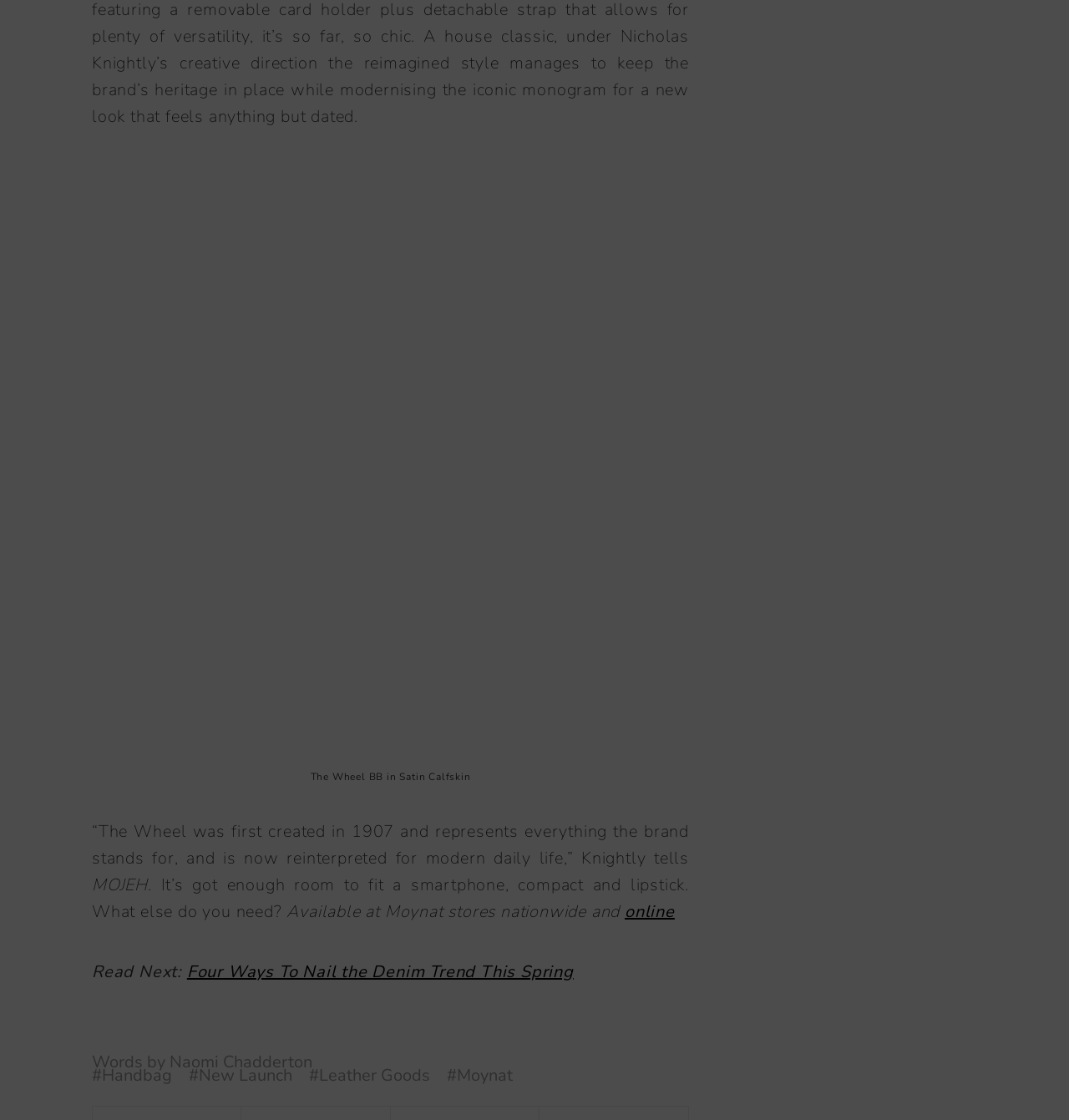What is the topic of the article?
Using the information presented in the image, please offer a detailed response to the question.

I inferred the answer by reading the text 'The Wheel BB in Satin Calfskin' and the links '#Handbag', '#New Launch', and '#Leather Goods', which suggest that the article is about a handbag.